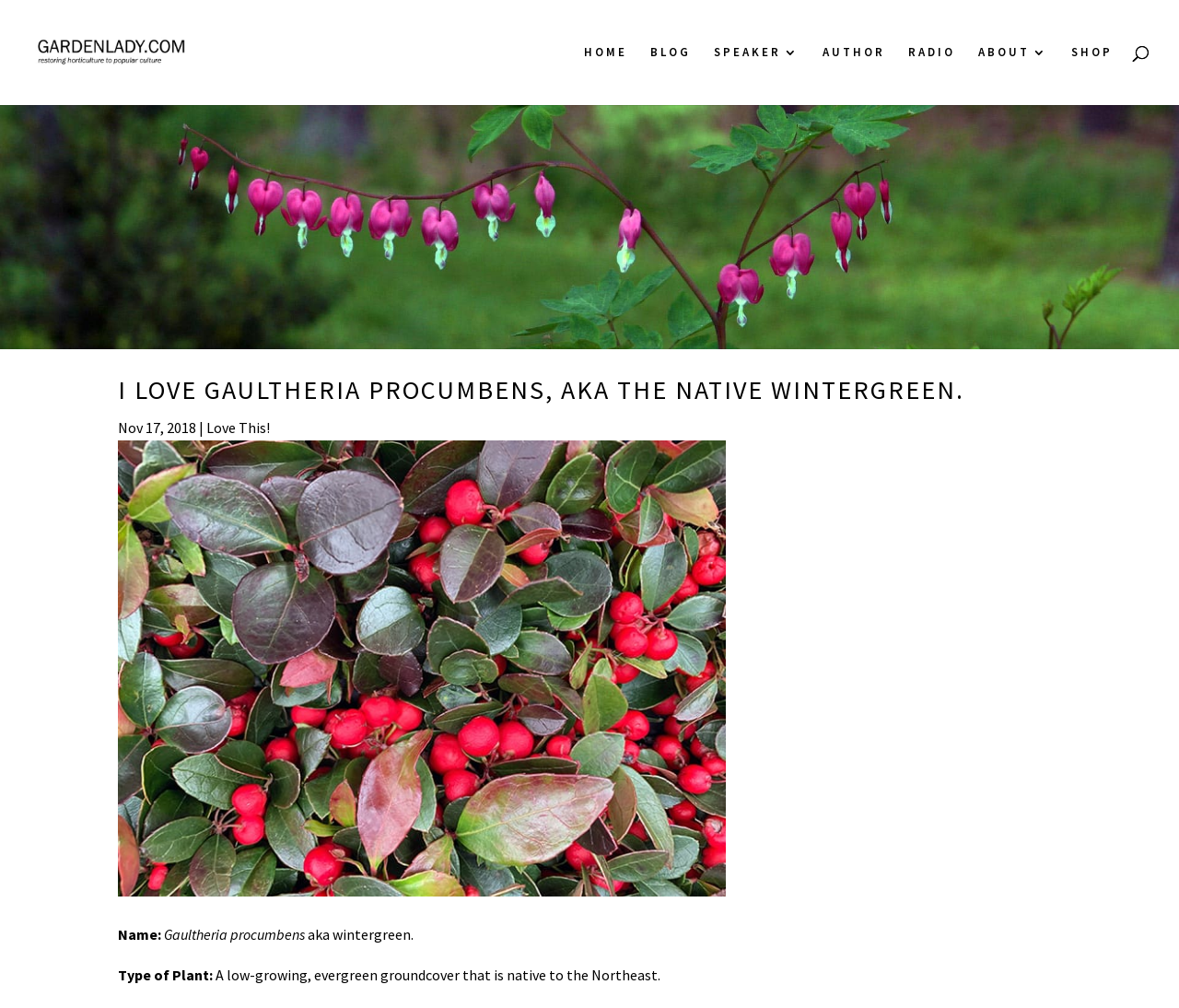What is the name of the plant?
Please provide a single word or phrase as the answer based on the screenshot.

Gaultheria procumbens